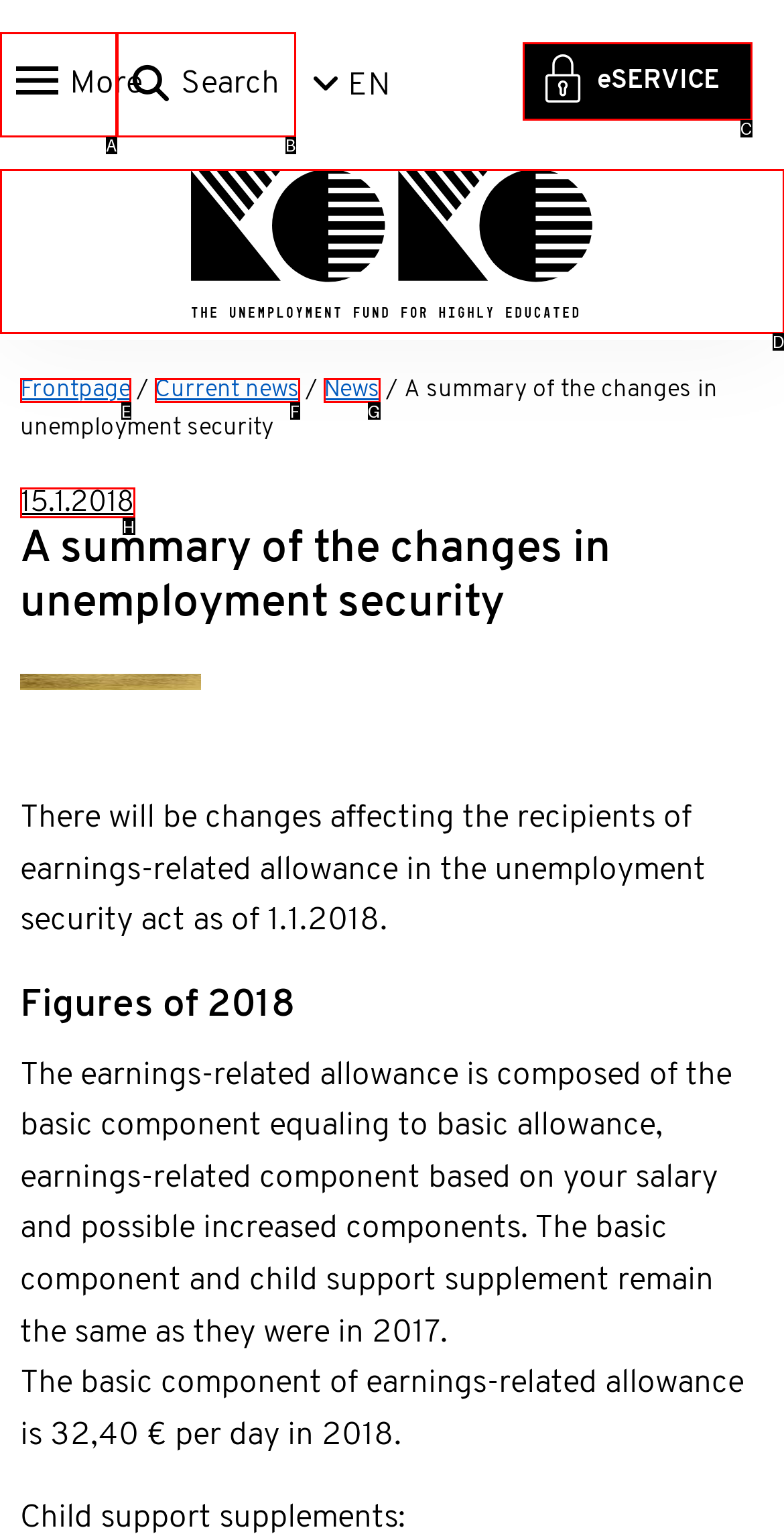Identify the correct option to click in order to complete this task: Click the KOKO link
Answer with the letter of the chosen option directly.

D